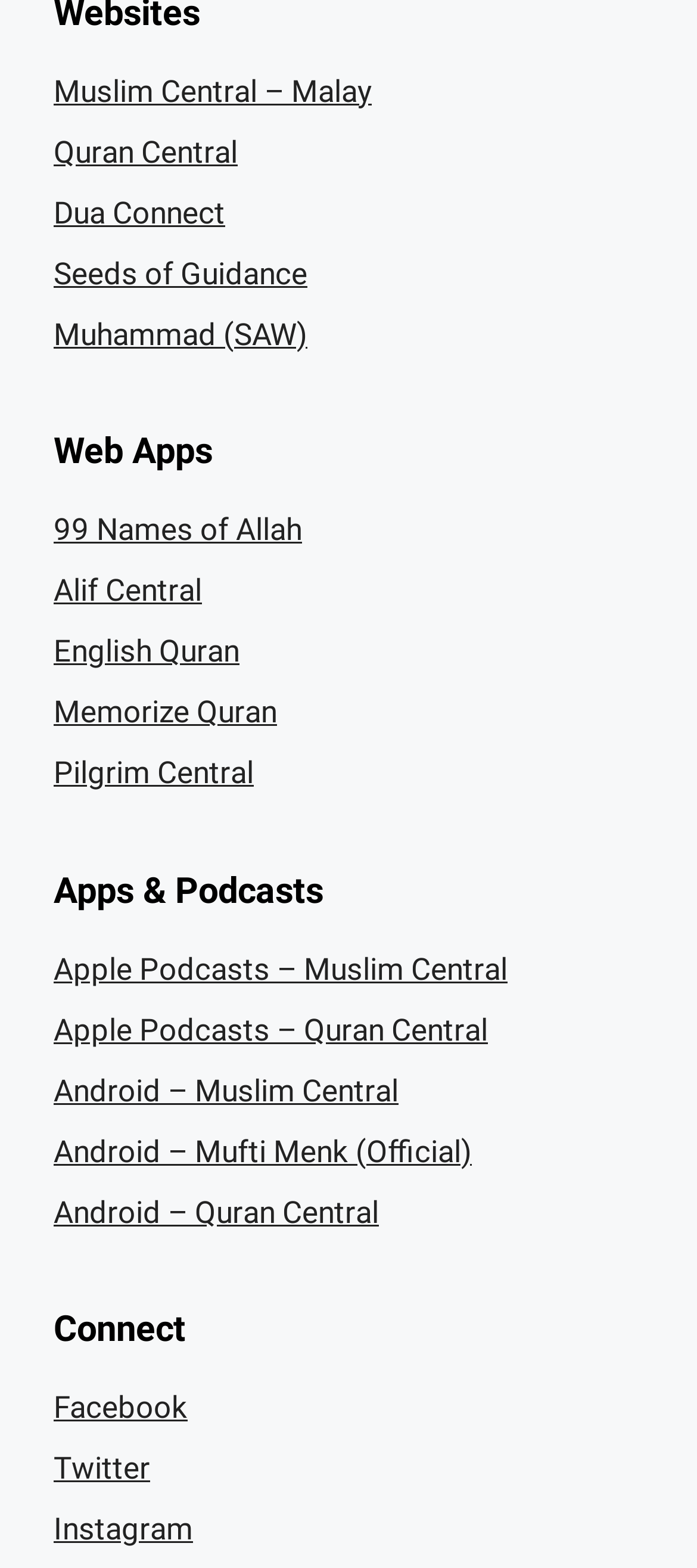Please provide the bounding box coordinate of the region that matches the element description: Seeds of Guidance. Coordinates should be in the format (top-left x, top-left y, bottom-right x, bottom-right y) and all values should be between 0 and 1.

[0.077, 0.163, 0.441, 0.185]